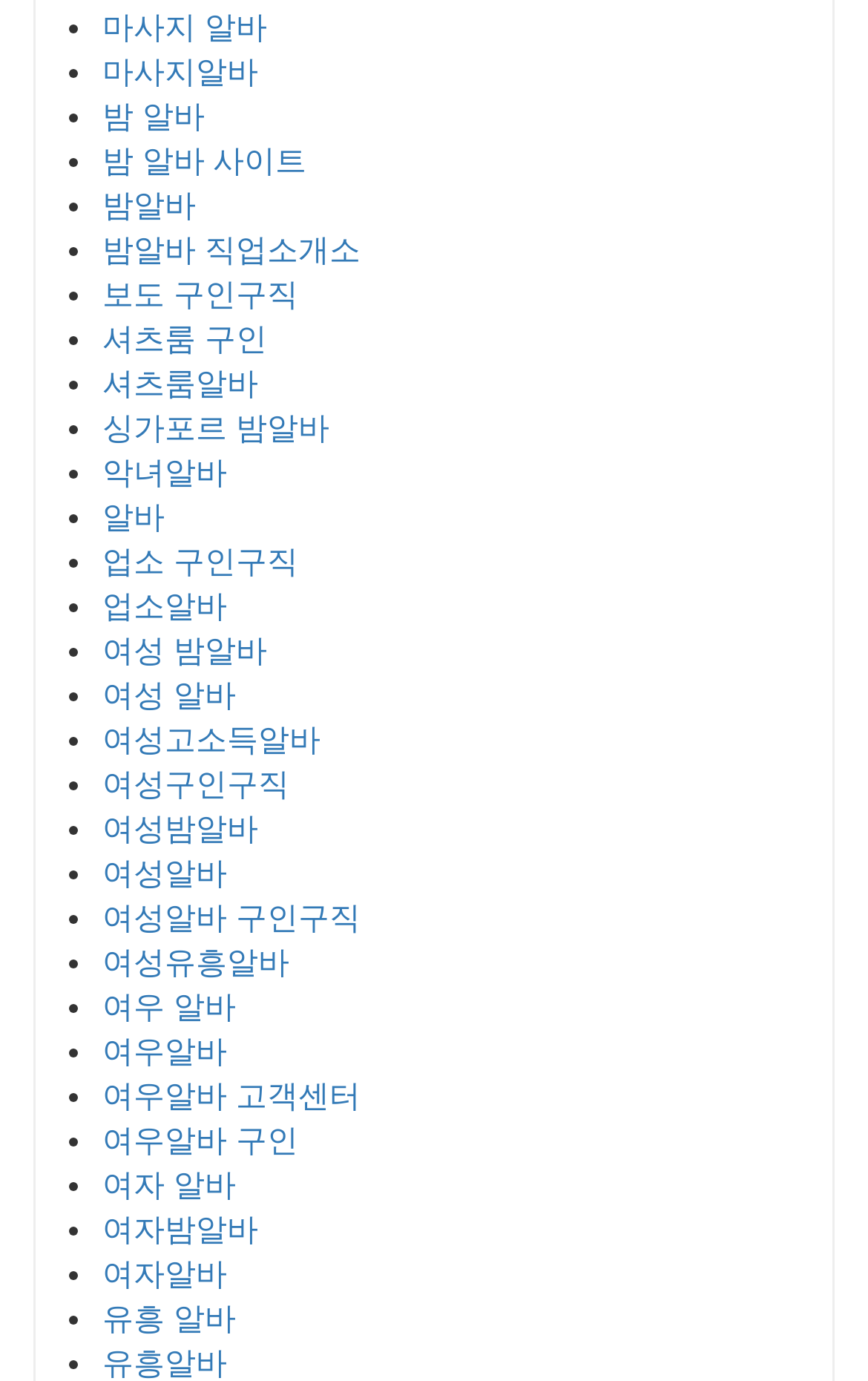Give the bounding box coordinates for the element described by: "TV Show Recaps1068".

None